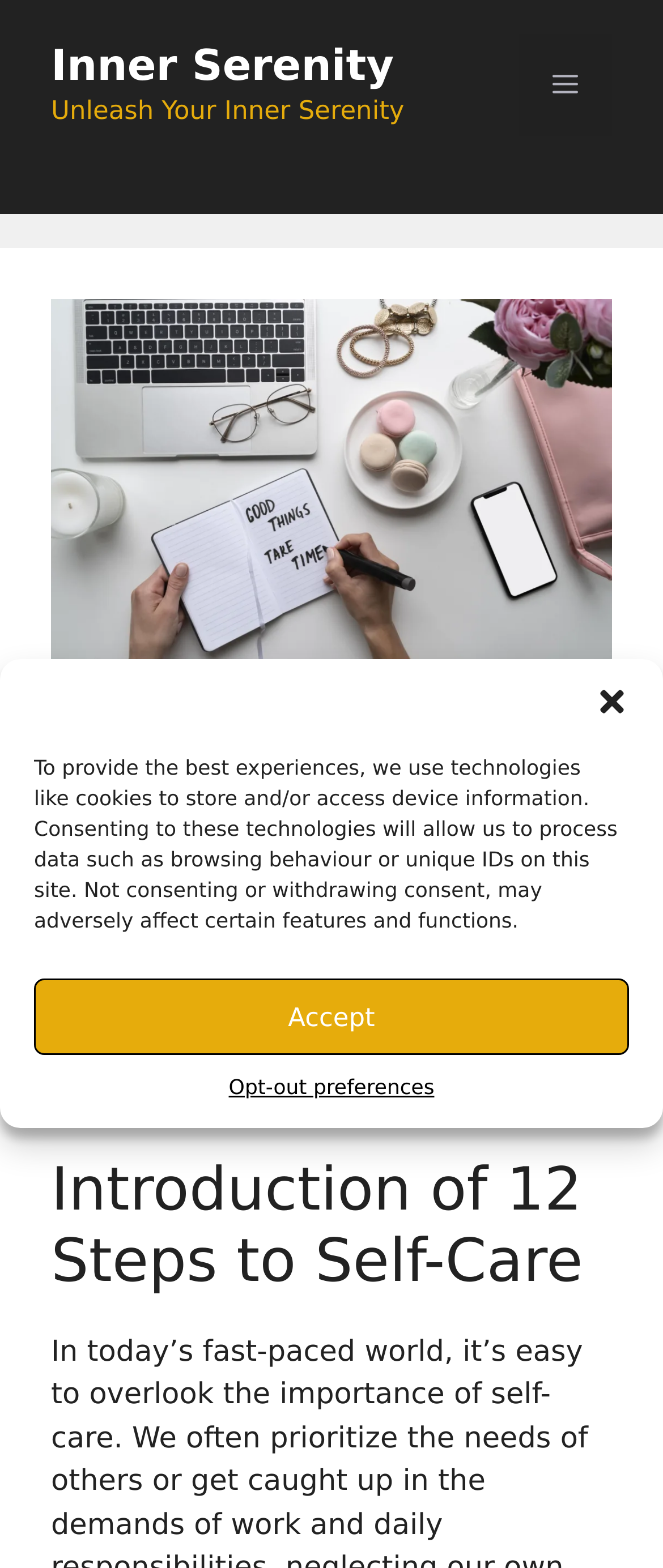Provide the bounding box coordinates for the specified HTML element described in this description: "Menu". The coordinates should be four float numbers ranging from 0 to 1, in the format [left, top, right, bottom].

[0.782, 0.022, 0.923, 0.087]